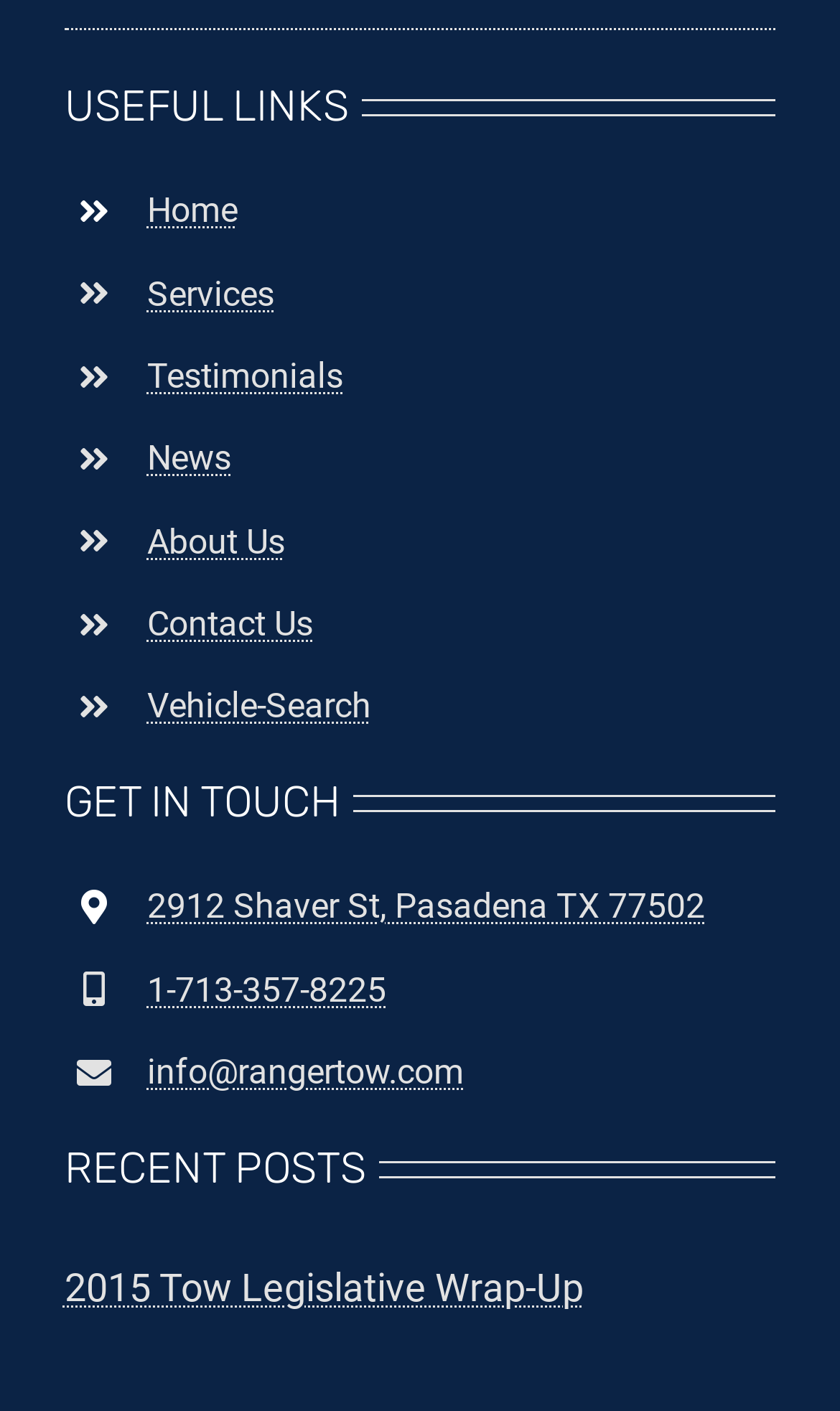Please provide the bounding box coordinates for the element that needs to be clicked to perform the following instruction: "search for vehicles". The coordinates should be given as four float numbers between 0 and 1, i.e., [left, top, right, bottom].

[0.175, 0.486, 0.442, 0.515]